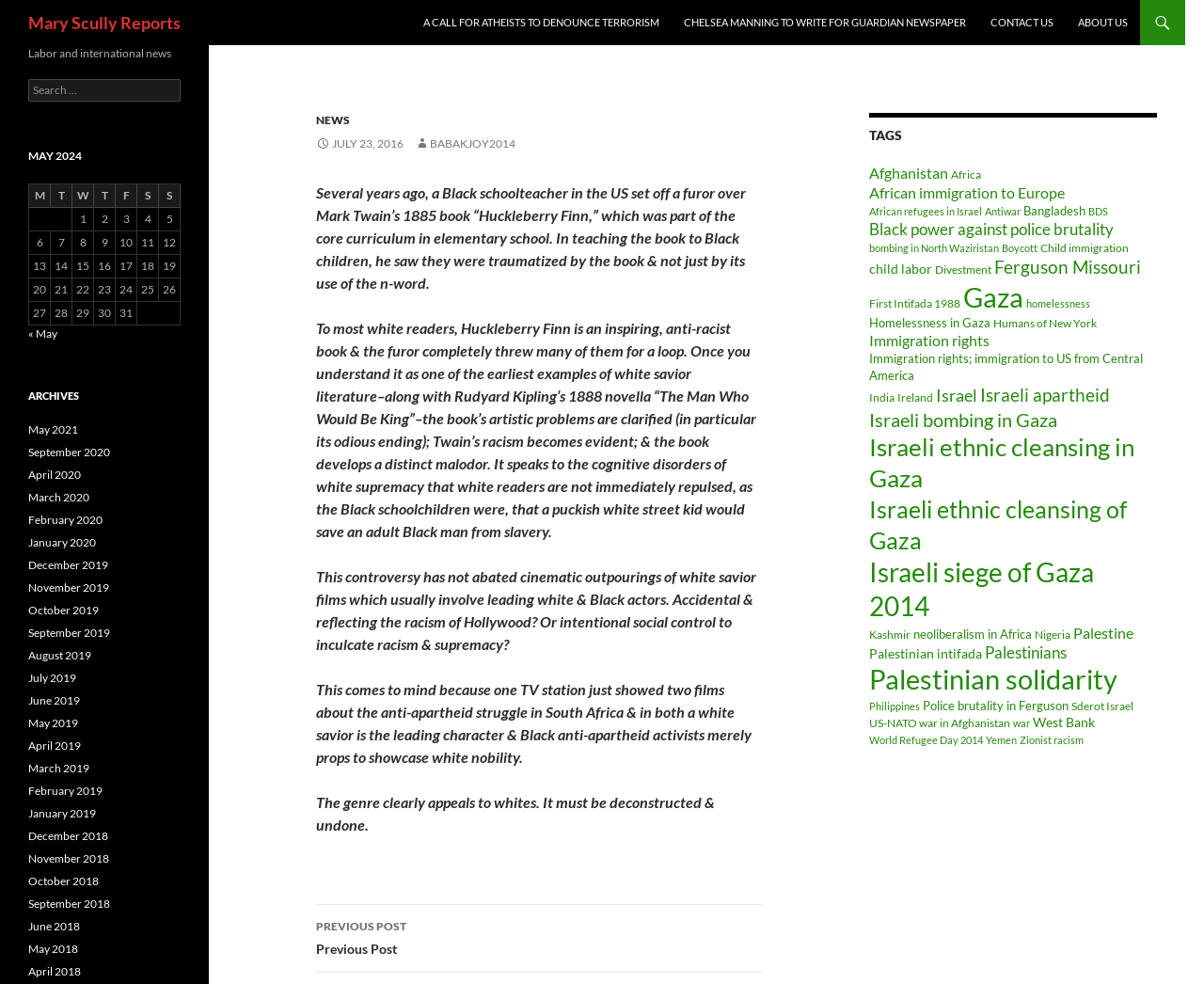Can you specify the bounding box coordinates of the area that needs to be clicked to fulfill the following instruction: "Read the article about 'A CALL FOR ATHEISTS TO DENOUNCE TERRORISM'"?

[0.342, 0.0, 0.557, 0.046]